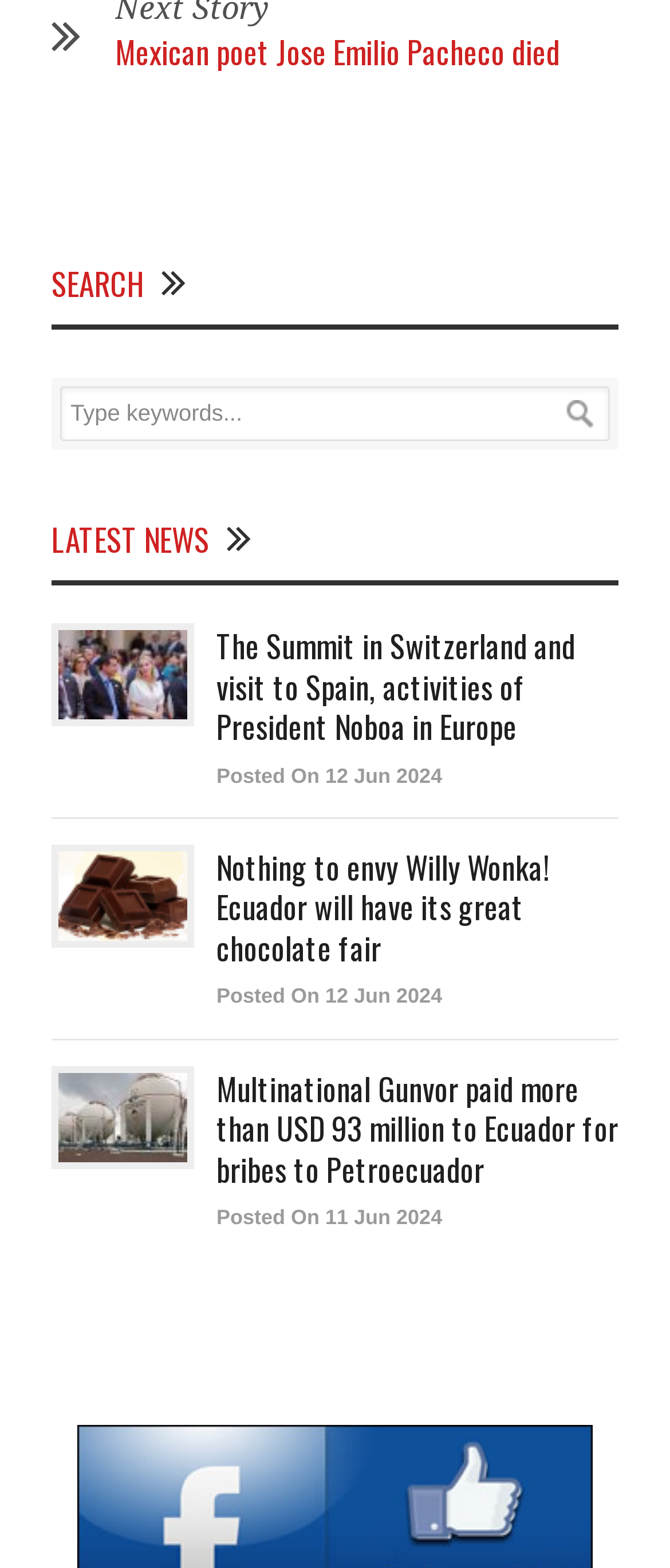Determine the bounding box coordinates for the HTML element described here: "alt="ecuador-times-ecuador-news-the-summit-in-switzerland-and-visit-to-spain-activities-of-president-noboa-in-europe"".

[0.087, 0.402, 0.279, 0.459]